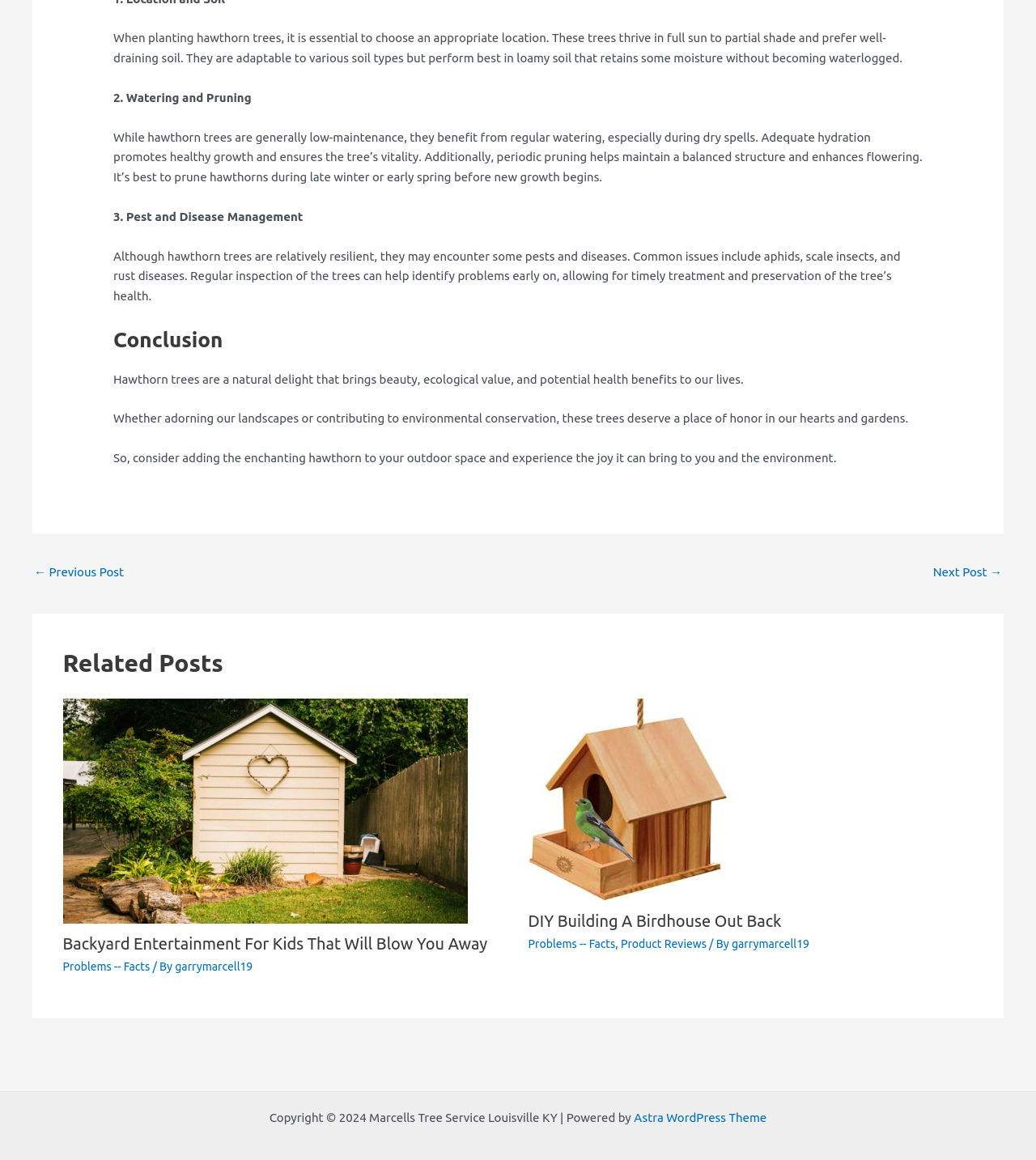Please find the bounding box for the UI element described by: "Product Reviews".

[0.599, 0.808, 0.682, 0.82]